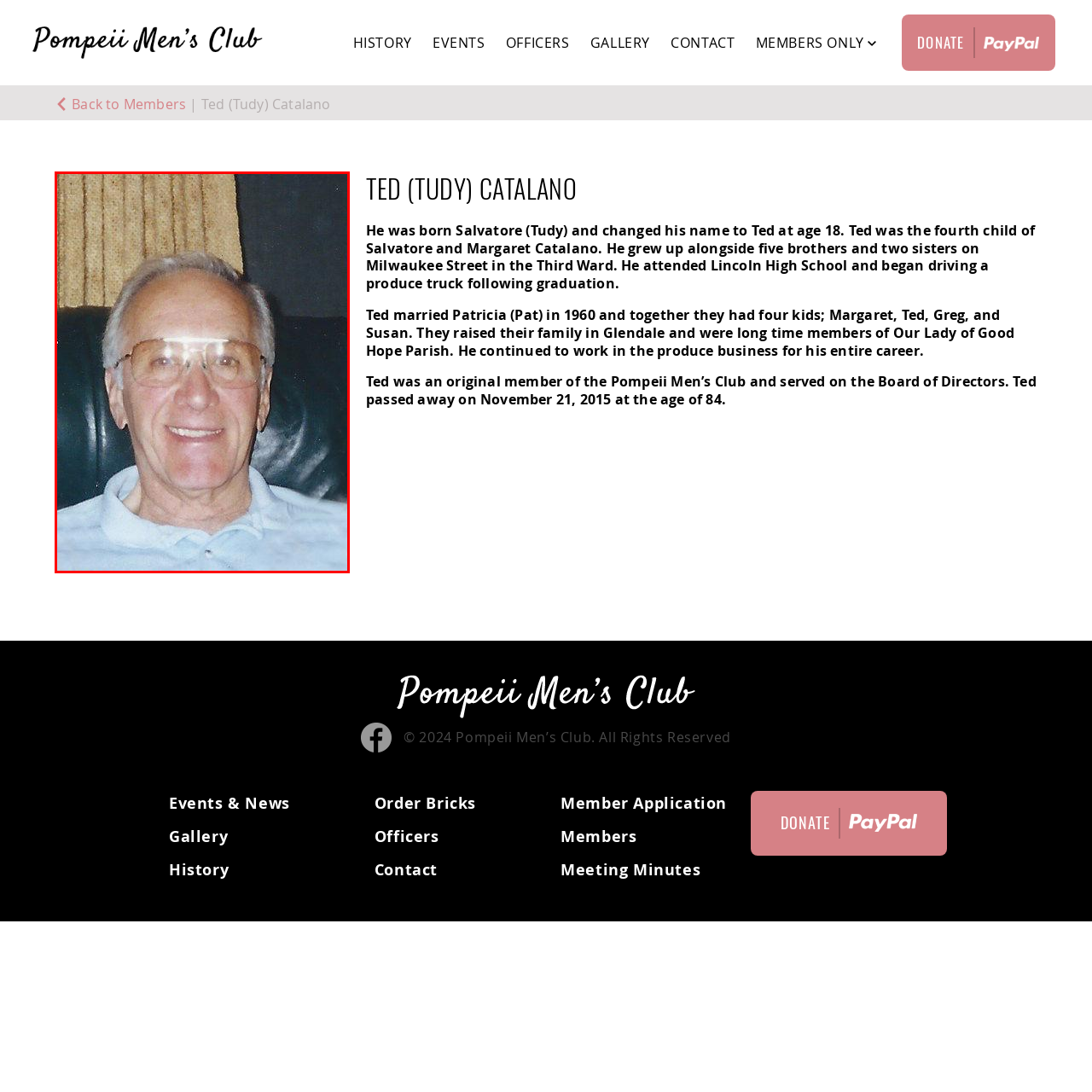Check the highlighted part in pink, How many children did Ted raise? 
Use a single word or phrase for your answer.

Four